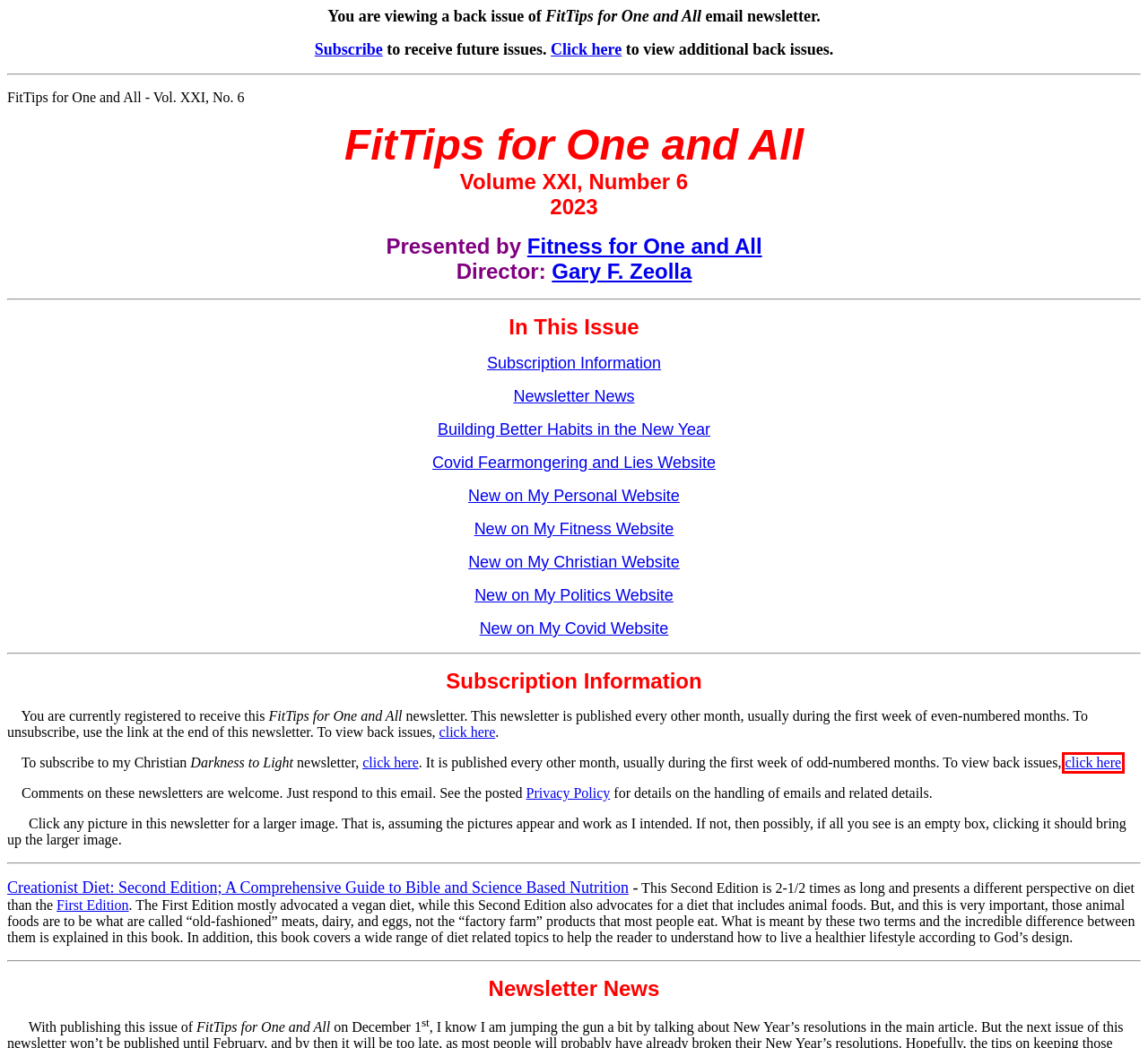Consider the screenshot of a webpage with a red bounding box around an element. Select the webpage description that best corresponds to the new page after clicking the element inside the red bounding box. Here are the candidates:
A. Creationist Diet: Second Edition Book Preview
B. Fitness for One and All
C. Fitness for One and All's Privacy Policy
D. Back Issues of FitTips for One and All Newsletter
E. Zeolla.org - Home page of Gary F. Zeolla
F. Darkness to Light Christian Newsletter
G. Creationist Diet: Book Preview
H. Back Issues of Darkness to Light Christian Newsletter

H